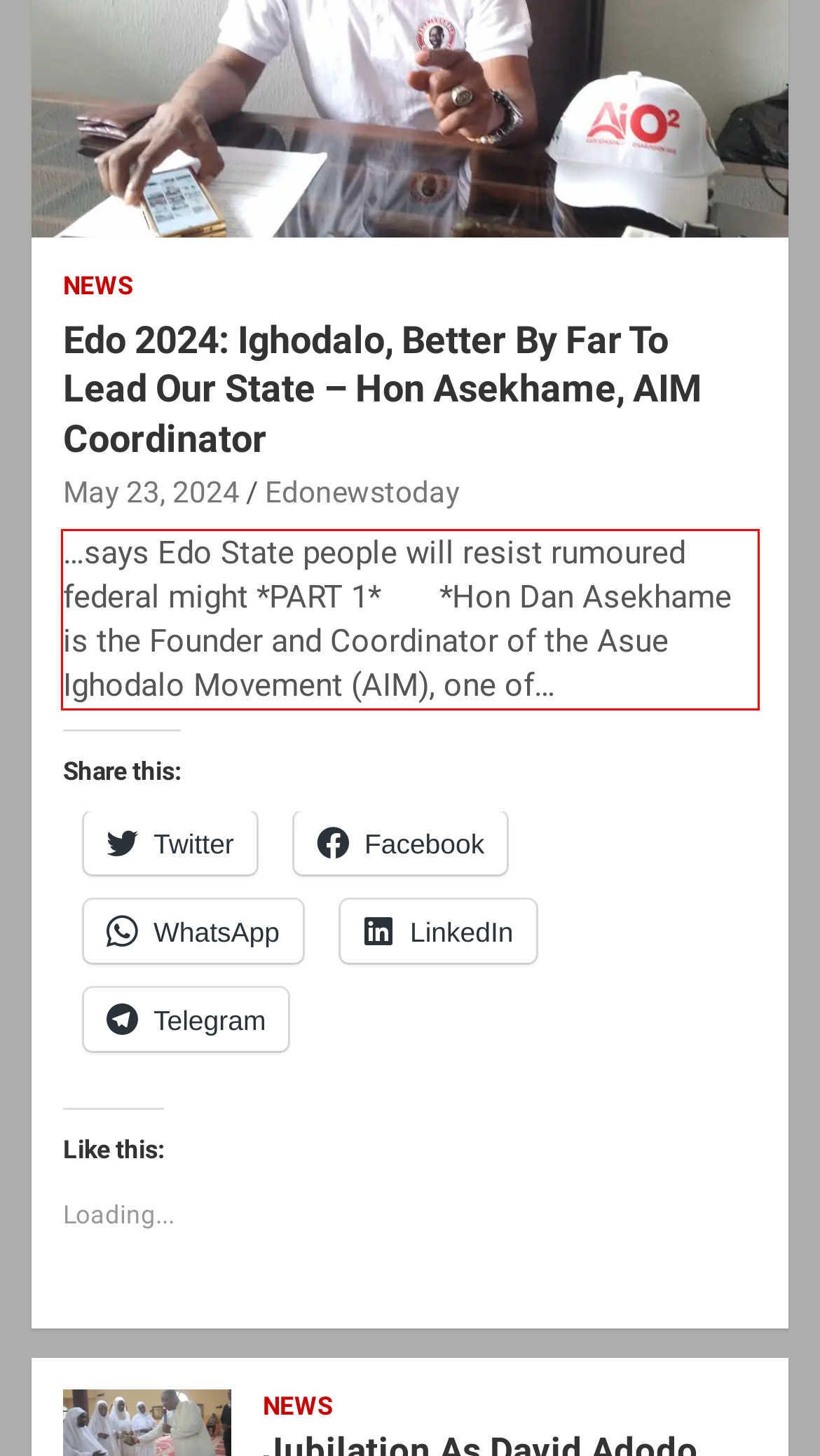Please look at the screenshot provided and find the red bounding box. Extract the text content contained within this bounding box.

…says Edo State people will resist rumoured federal might *PART 1* *Hon Dan Asekhame is the Founder and Coordinator of the Asue Ighodalo Movement (AIM), one of…